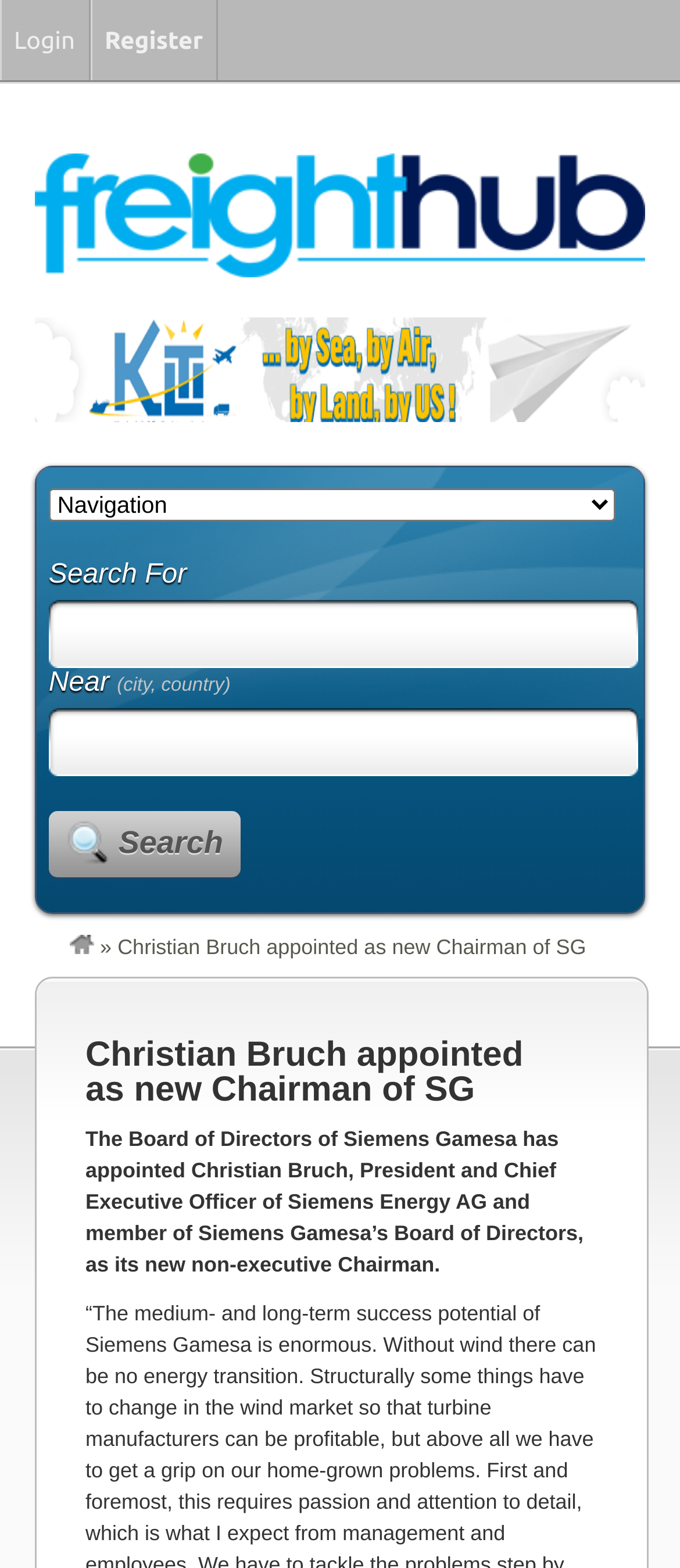What is the purpose of the search bar?
Based on the screenshot, respond with a single word or phrase.

Search for content